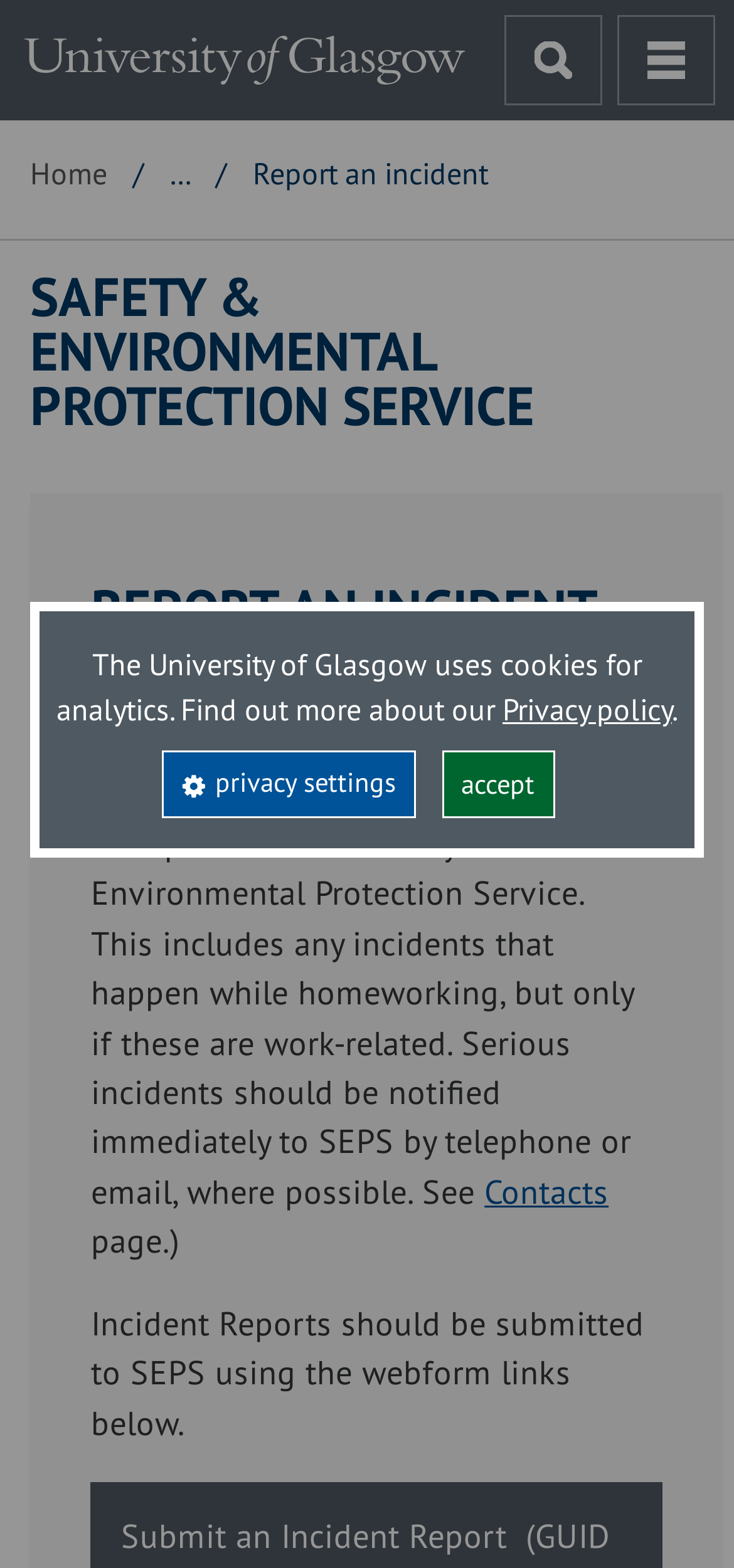What is the name of the service that handles incident reports?
Can you offer a detailed and complete answer to this question?

The webpage mentions that all work-related accidents and near-miss incidents must be reported to the Safety and Environmental Protection Service, which suggests that this service is responsible for handling incident reports.